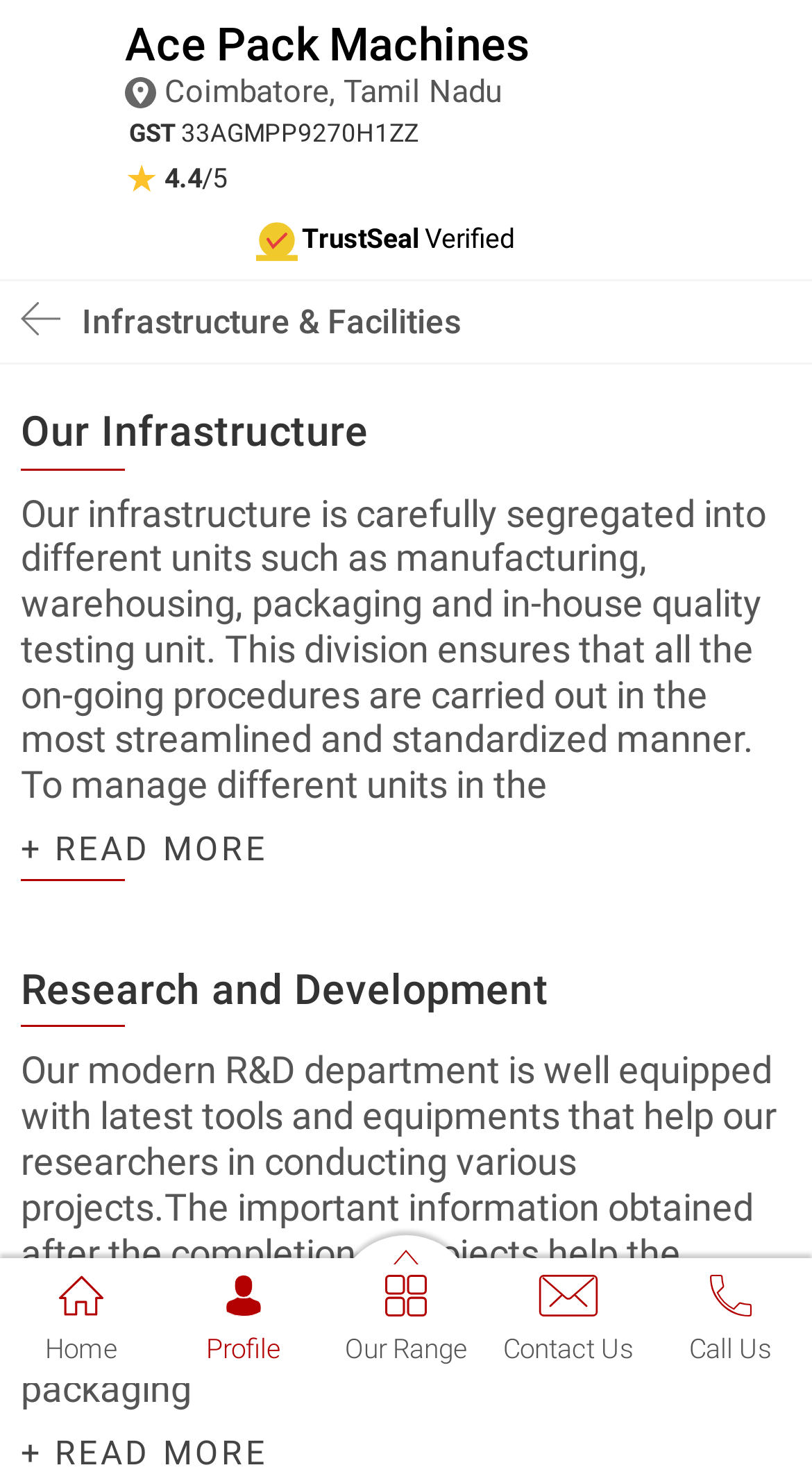Generate a comprehensive description of the contents of the webpage.

The webpage is about Ace Pack Machines, a manufacturer of various machines such as Chips Packaging Machine, Double Stage Pulverizer, and Masala Powder Filling Machine. 

At the top of the page, there is a logo of Ace Pack Machines, accompanied by a navigation menu with links to "Home", "Profile", "Our Range", "Contact Us", and "Call Us". Each link has an associated image.

Below the navigation menu, there is a section with the company's name, address, and GST number. The company's rating, 4.4 out of 5, is also displayed with a star icon. 

On the left side of the page, there is a section with a heading "Infrastructure & Facilities". This section has a brief description of the company's infrastructure, which is divided into different units such as manufacturing, warehousing, packaging, and in-house quality testing. There is a "READ MORE" link at the end of the description.

Below the "Infrastructure & Facilities" section, there is another section with a heading "Research and Development". This section describes the company's modern R&D department, which is equipped with the latest tools and equipment to conduct various projects. The section explains how the research team's findings help the production team in manufacturing value-added food processing equipment and packaging.

There are several images scattered throughout the page, including the company's logo, navigation menu icons, and other graphics.